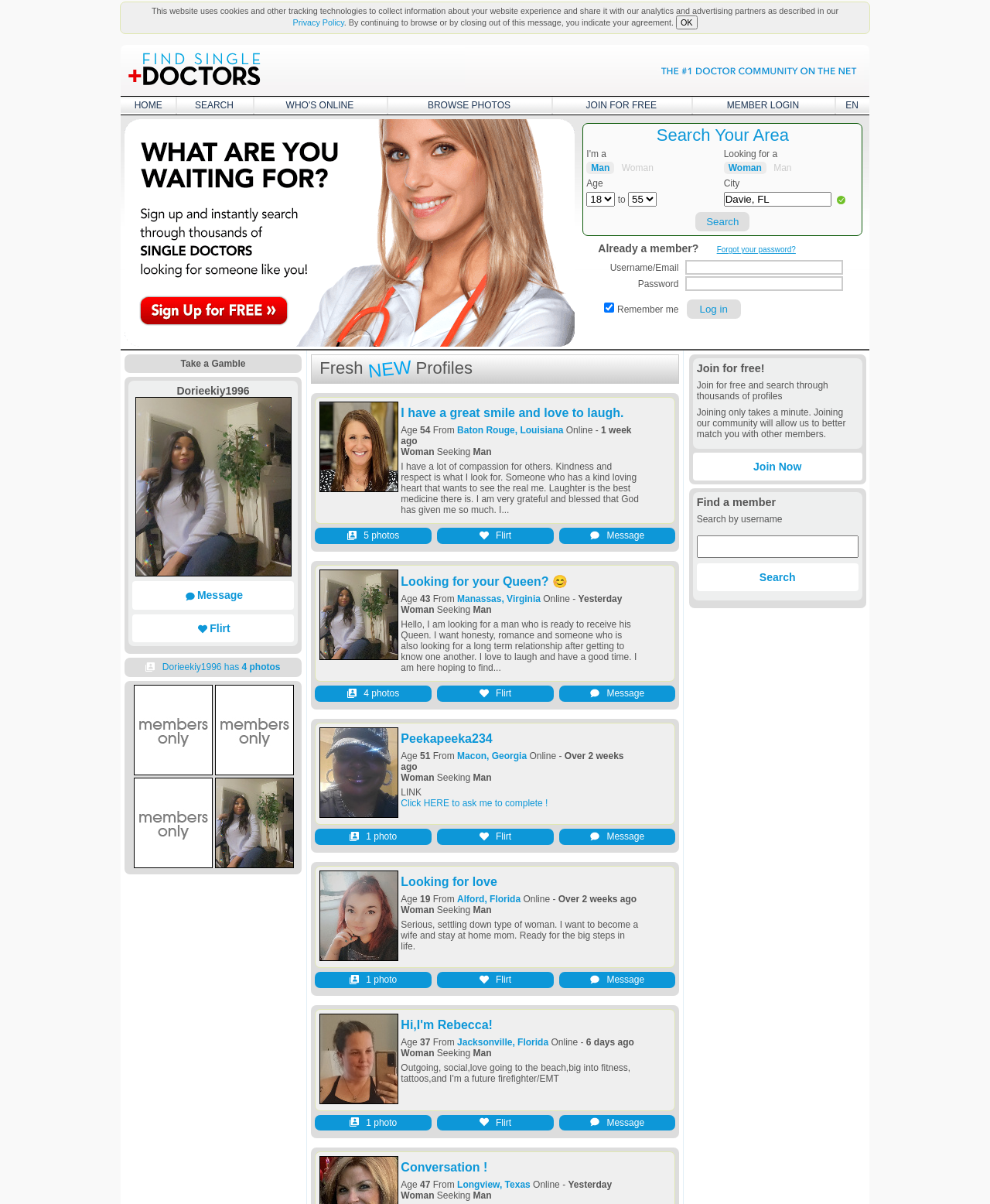Locate the bounding box coordinates of the area where you should click to accomplish the instruction: "Log in to your account".

[0.694, 0.249, 0.748, 0.265]